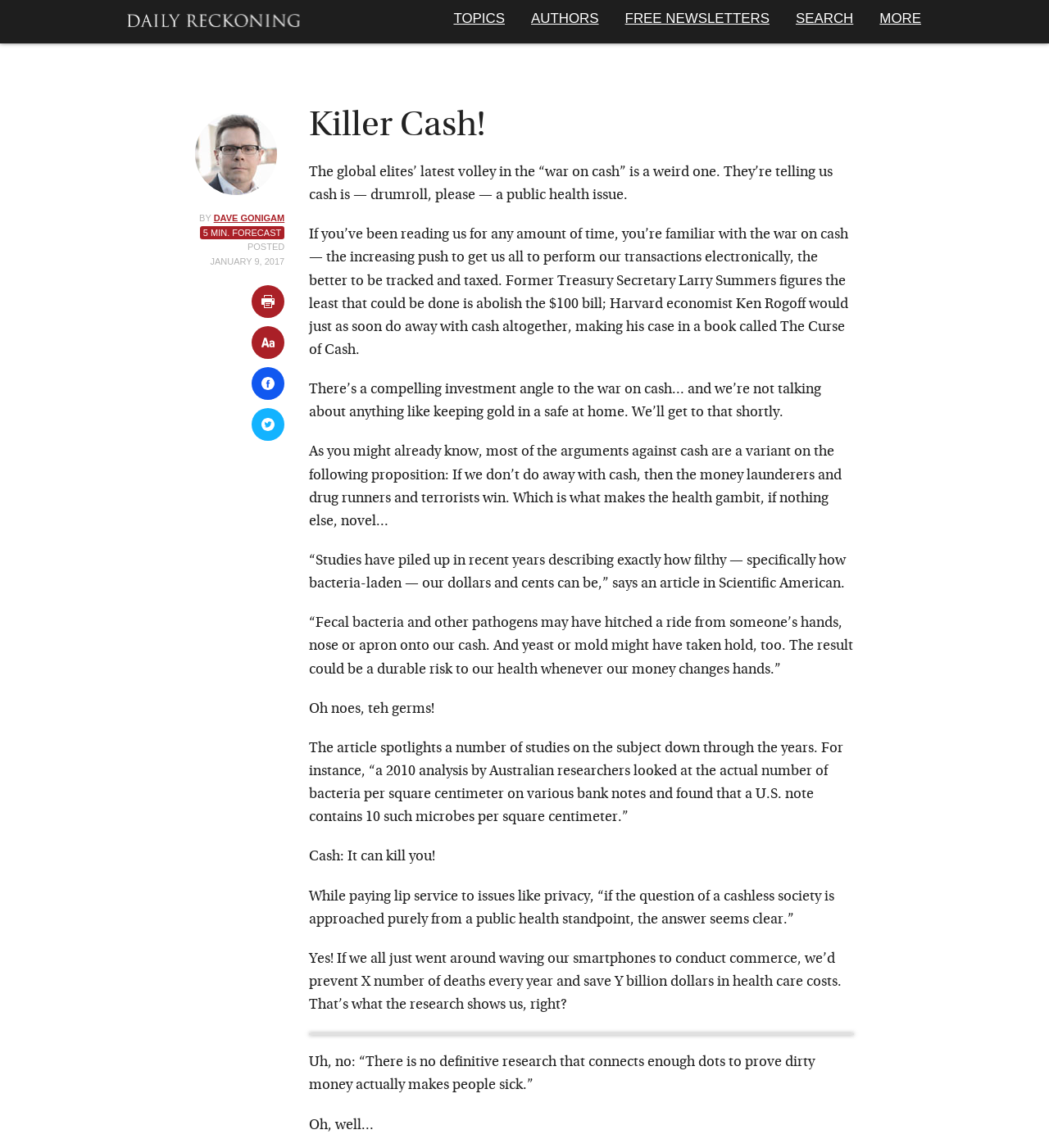Please indicate the bounding box coordinates for the clickable area to complete the following task: "Click on the author's name". The coordinates should be specified as four float numbers between 0 and 1, i.e., [left, top, right, bottom].

[0.186, 0.134, 0.264, 0.145]